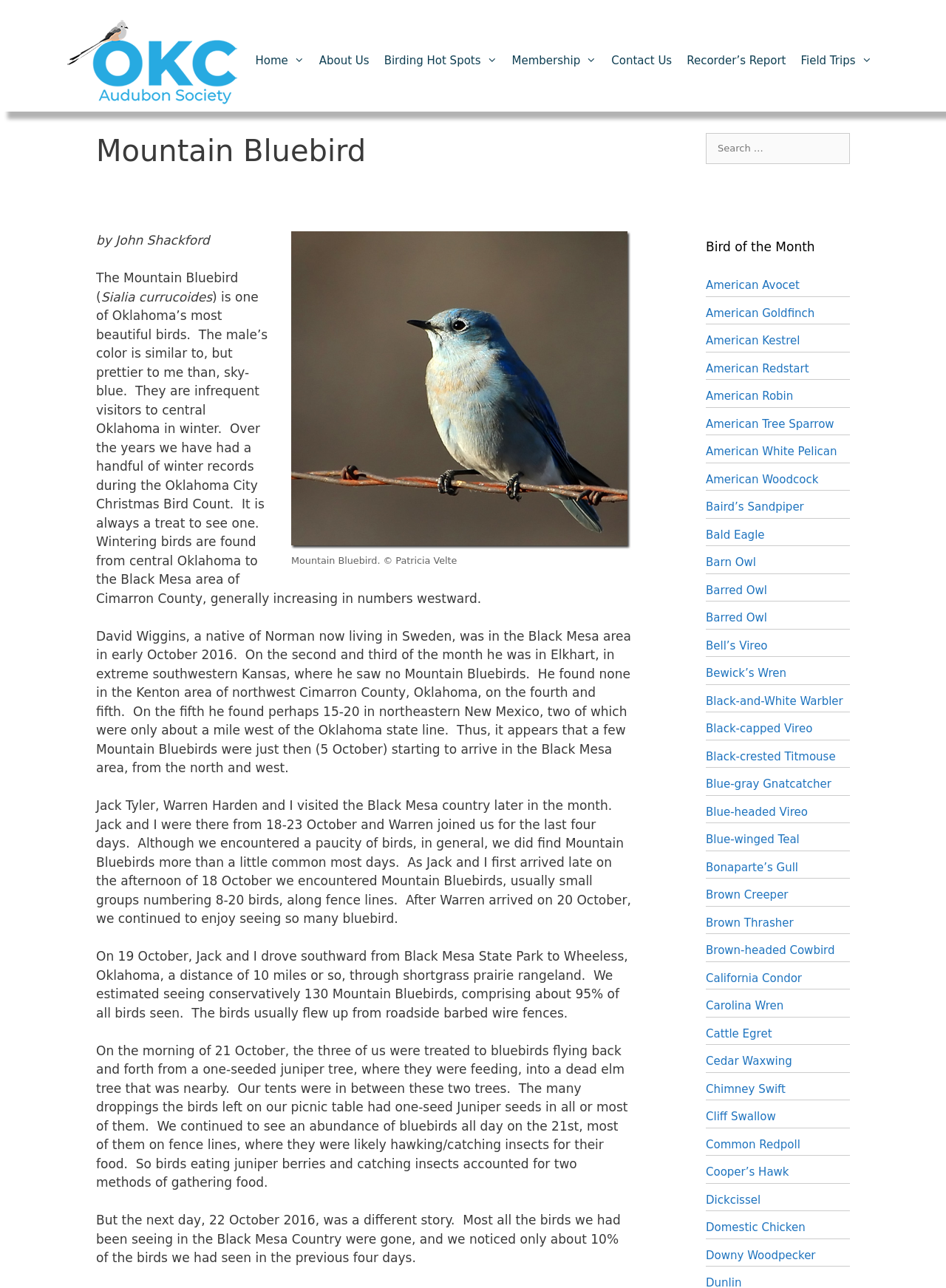What is the color of the male Mountain Bluebird?
Your answer should be a single word or phrase derived from the screenshot.

Sky-blue